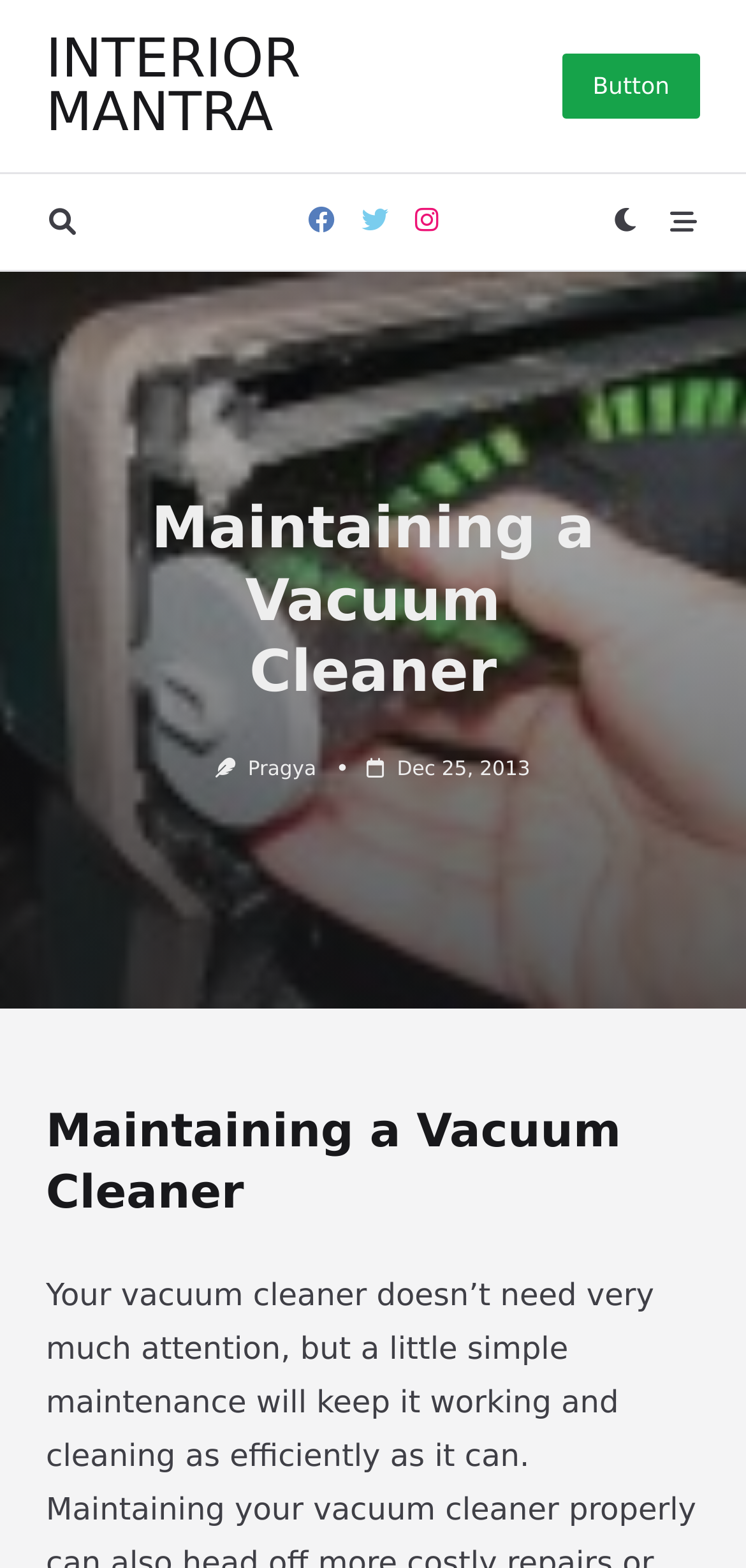What is the icon above the button with the text 'Button'?
Please give a detailed and thorough answer to the question, covering all relevant points.

I found the icon by looking at the button element with the text '' which is located above the button with the text 'Button'.